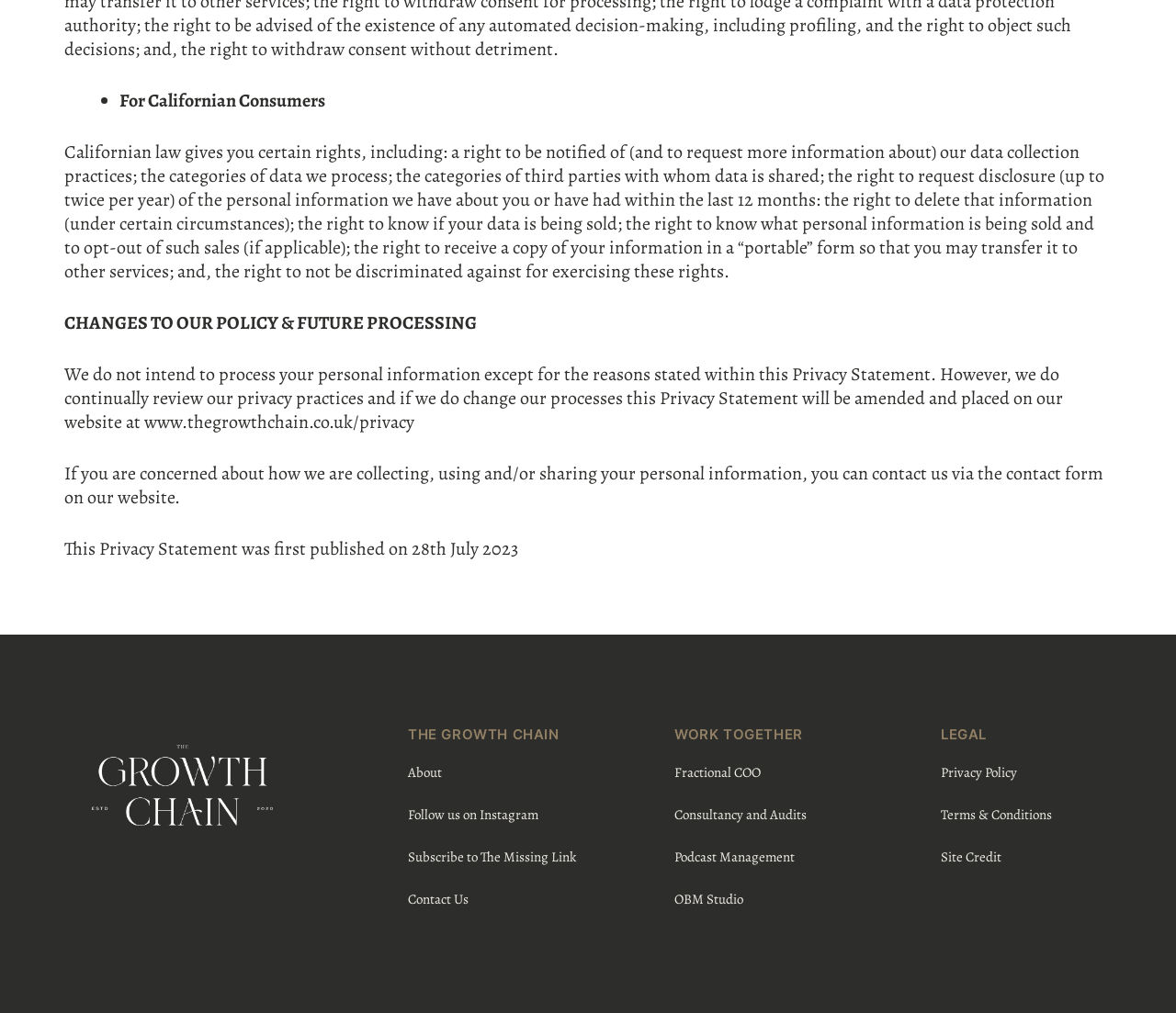Identify the bounding box coordinates of the element to click to follow this instruction: 'Follow The Growth Chain on Instagram'. Ensure the coordinates are four float values between 0 and 1, provided as [left, top, right, bottom].

[0.347, 0.793, 0.558, 0.816]